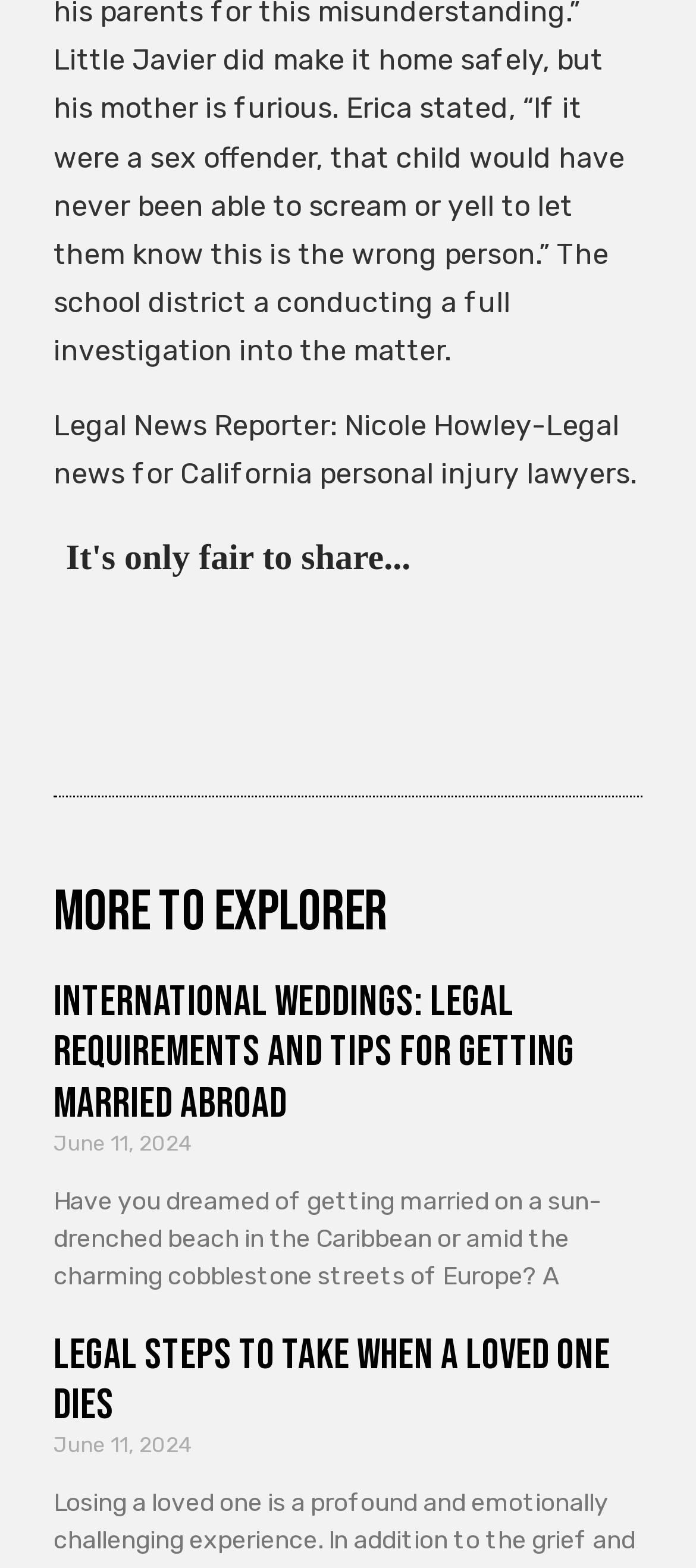Please provide a brief answer to the question using only one word or phrase: 
What is the category of the articles on this webpage?

Legal news